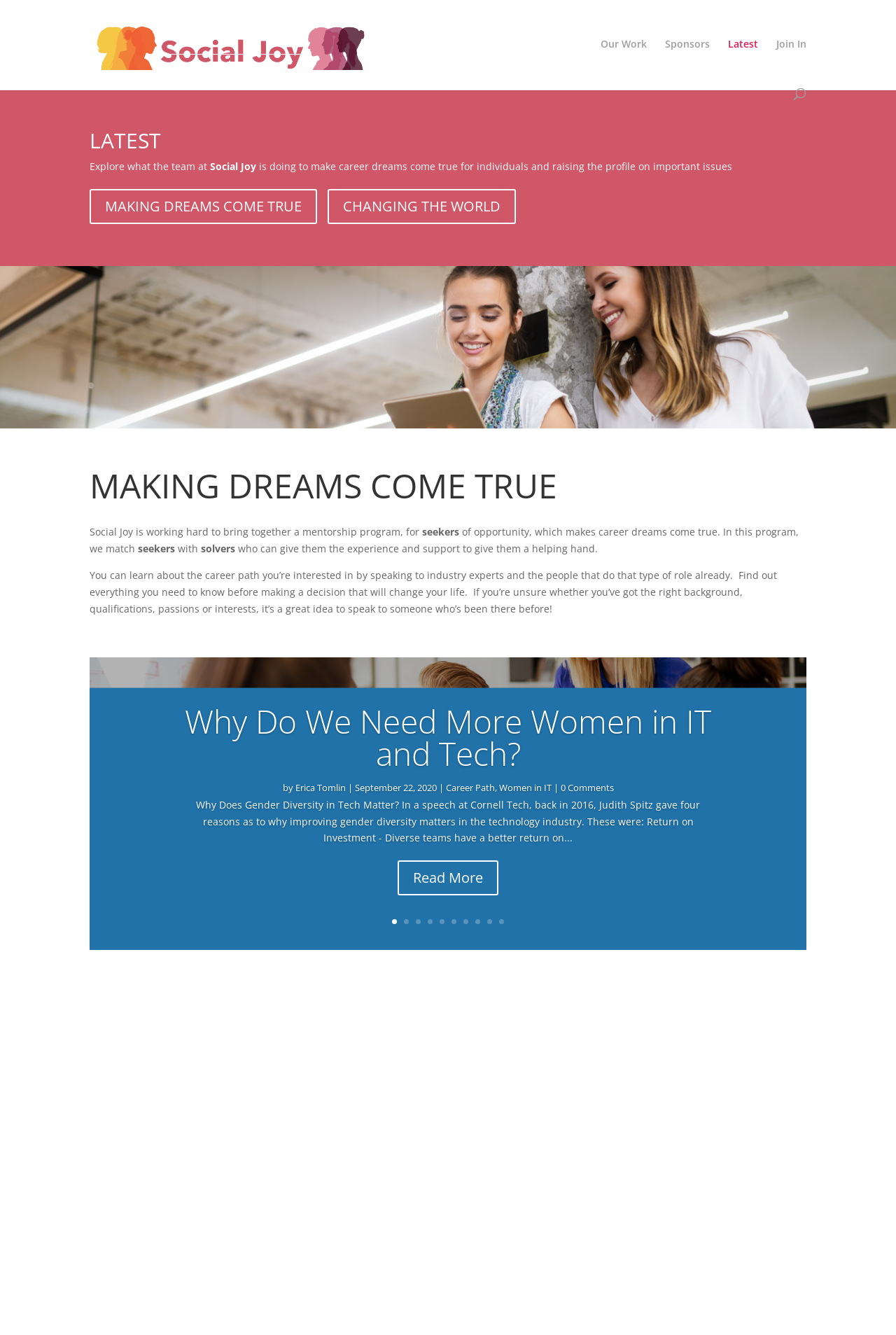Please identify the bounding box coordinates of the area that needs to be clicked to fulfill the following instruction: "Search for something."

[0.1, 0.0, 0.9, 0.001]